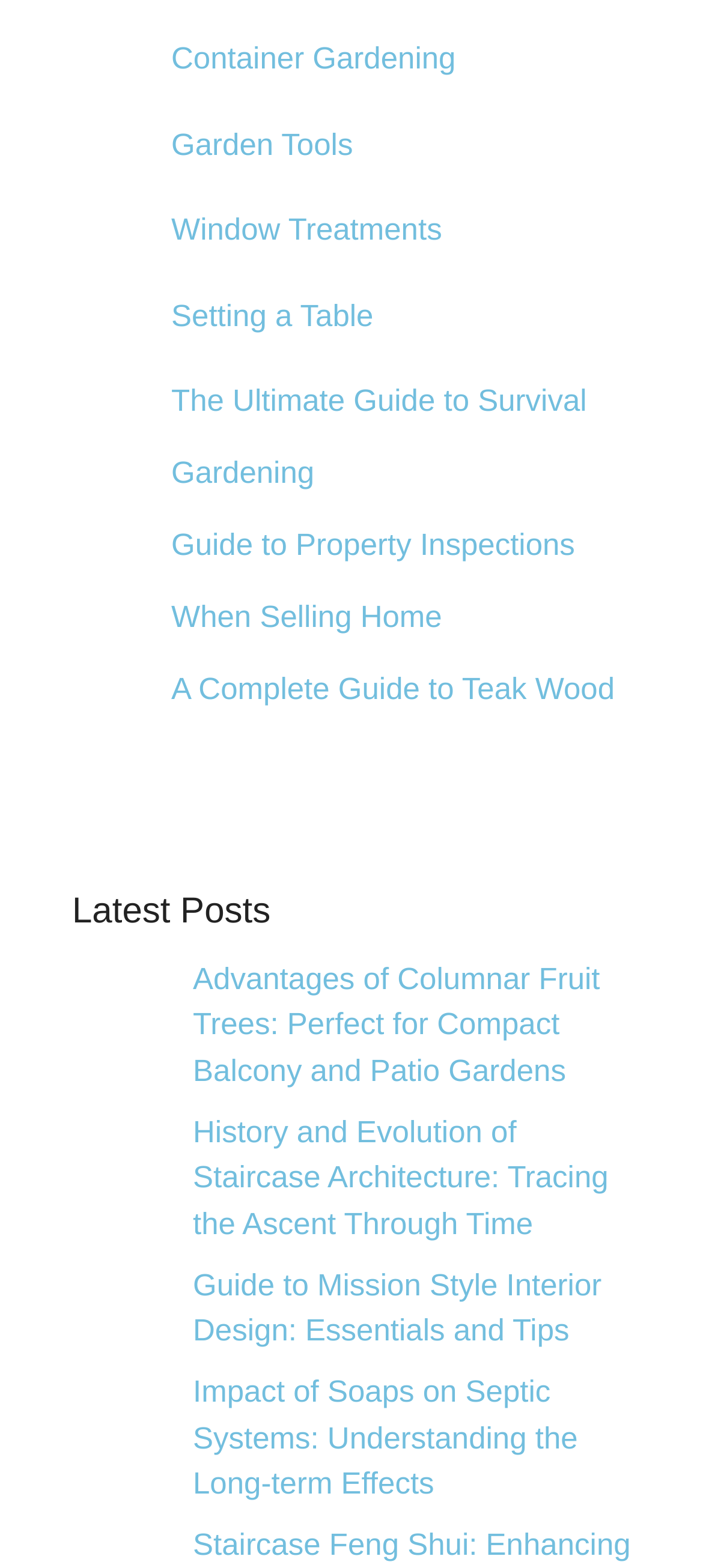Provide a brief response in the form of a single word or phrase:
What is the heading above the links?

Latest Posts